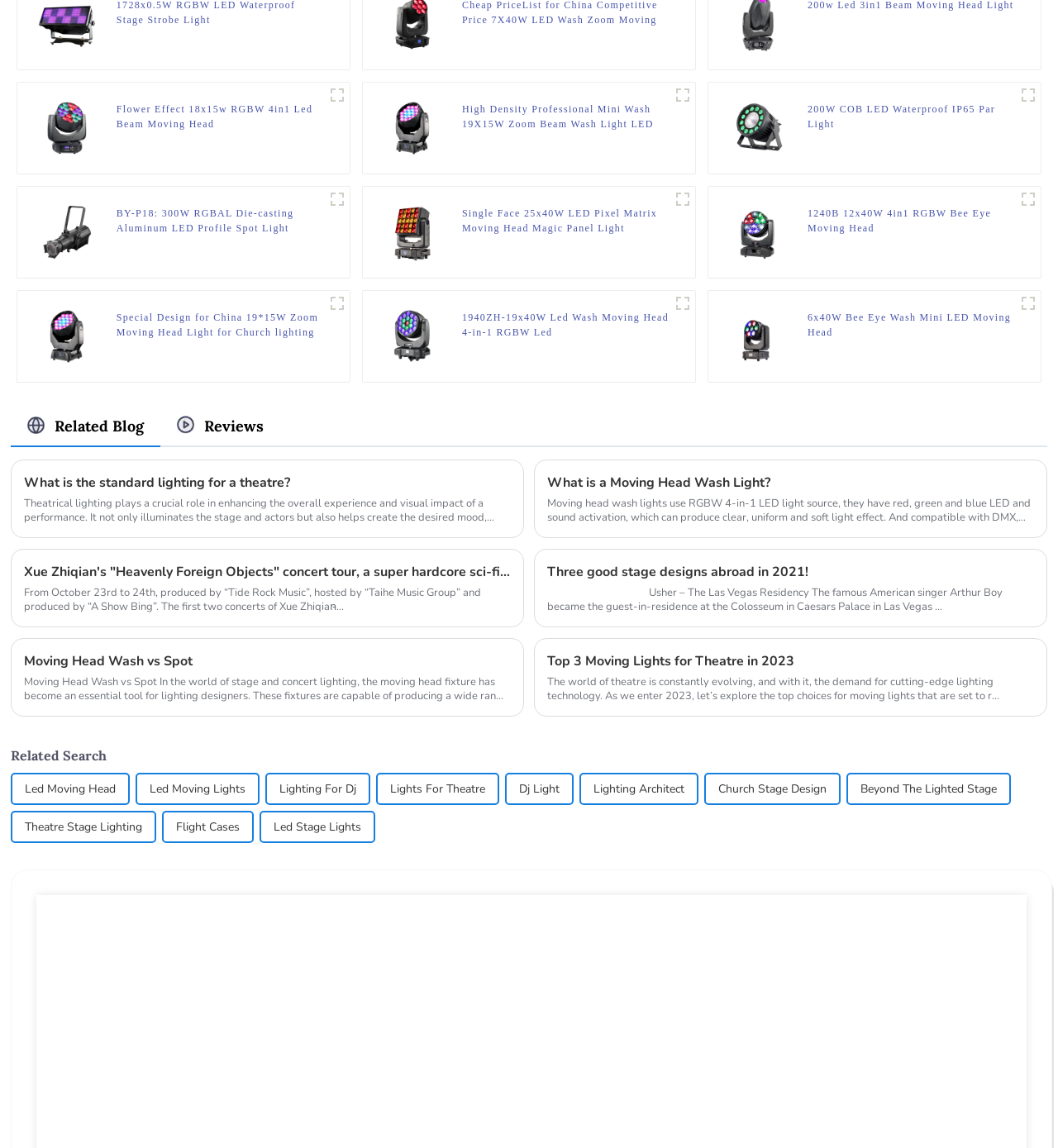Please identify the coordinates of the bounding box for the clickable region that will accomplish this instruction: "View the 'Flower Effect 18x15w RGBW 4in1 Led Beam Moving Head' product".

[0.11, 0.089, 0.307, 0.114]